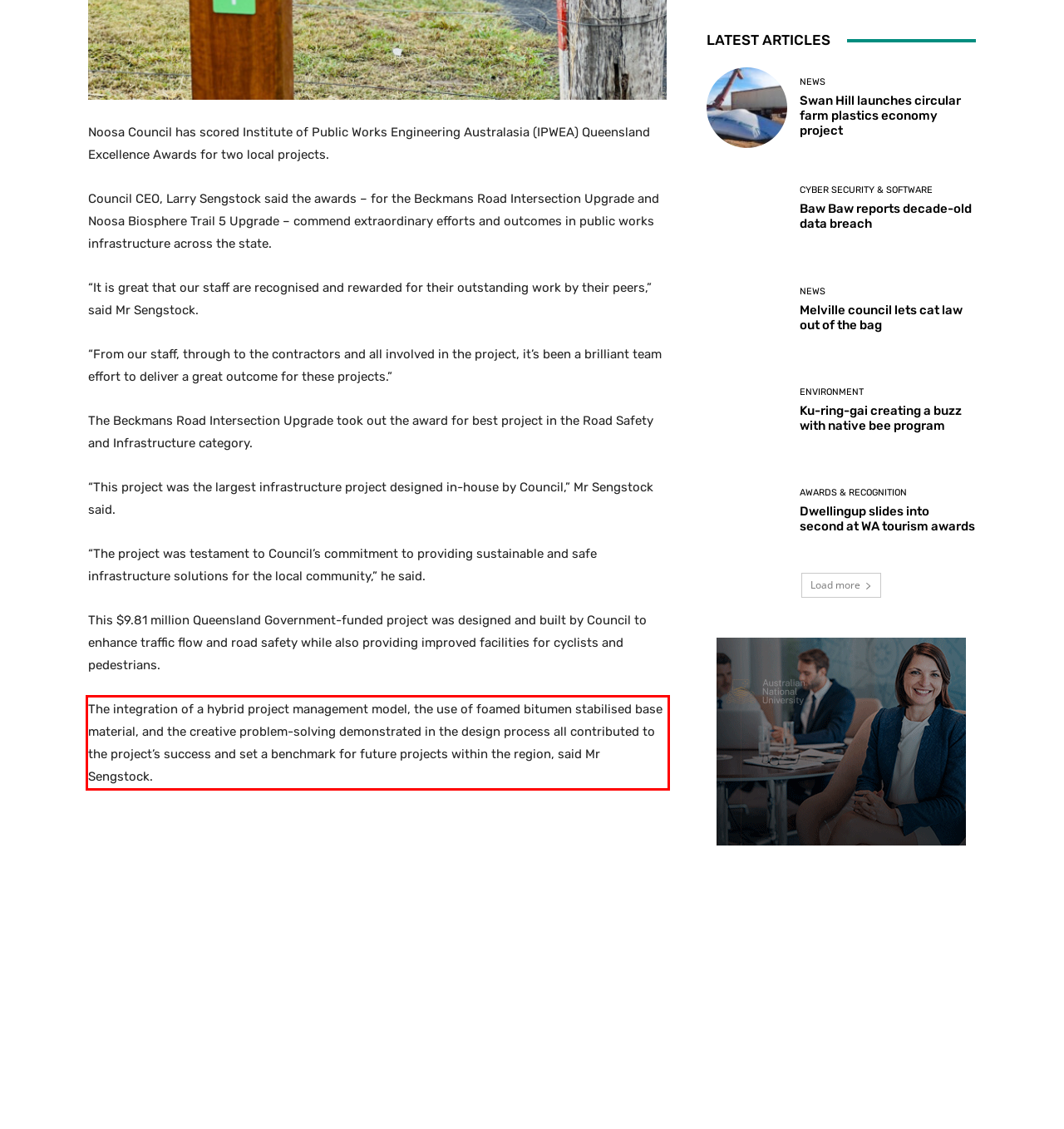Please recognize and transcribe the text located inside the red bounding box in the webpage image.

The integration of a hybrid project management model, the use of foamed bitumen stabilised base material, and the creative problem-solving demonstrated in the design process all contributed to the project’s success and set a benchmark for future projects within the region, said Mr Sengstock.